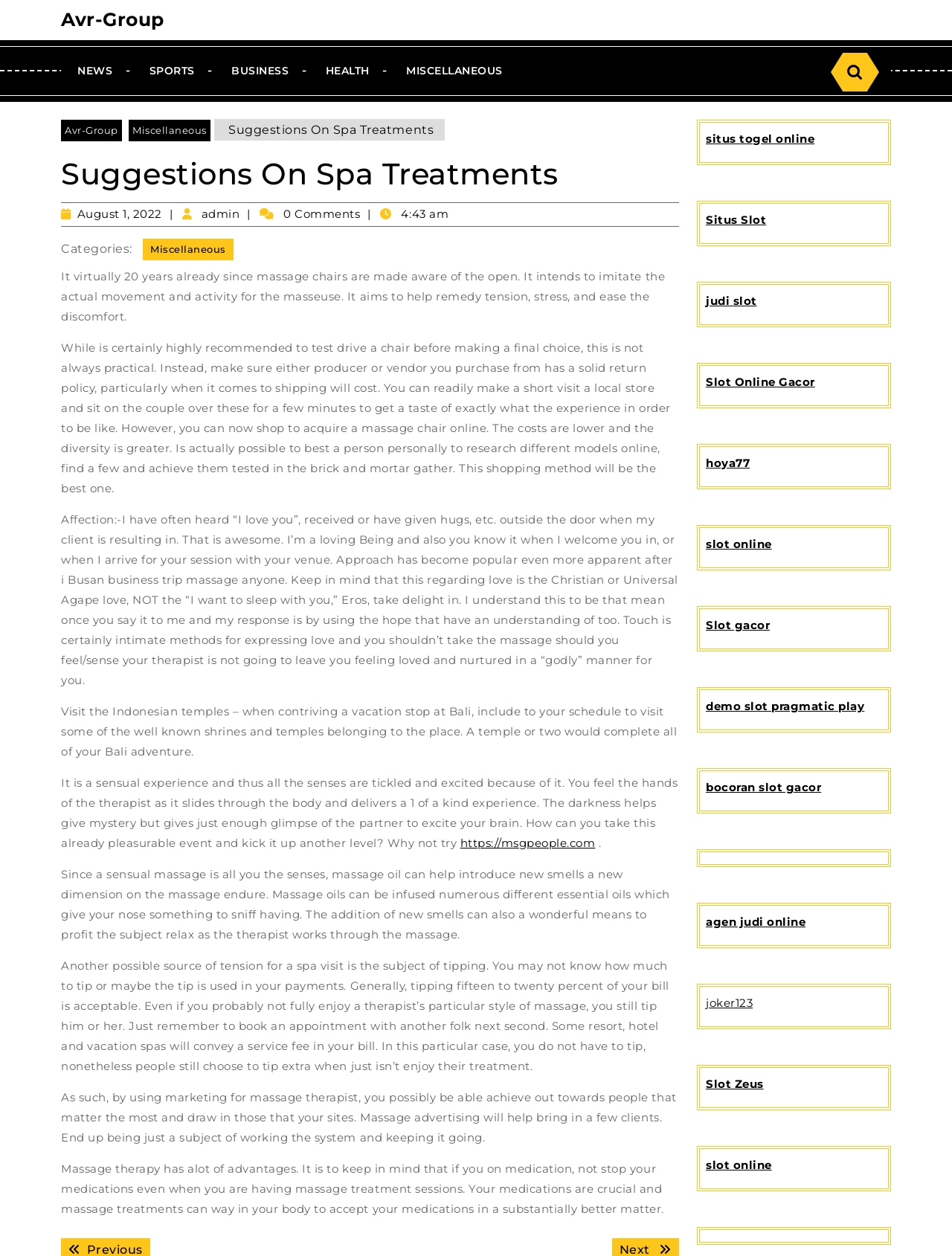How much should you tip a massage therapist? Based on the screenshot, please respond with a single word or phrase.

15-20% of the bill